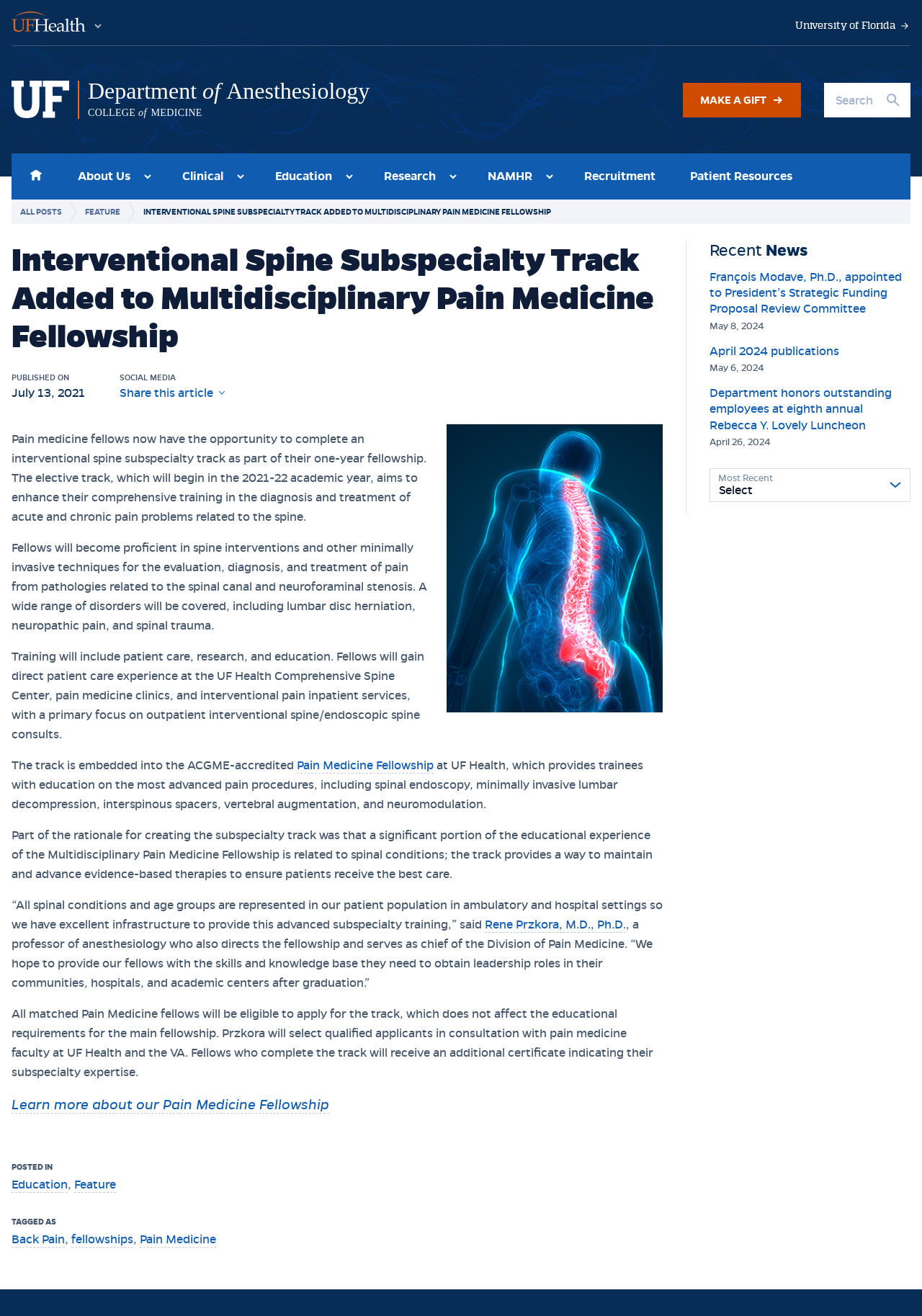Locate the bounding box coordinates of the region to be clicked to comply with the following instruction: "Learn more about our Pain Medicine Fellowship". The coordinates must be four float numbers between 0 and 1, in the form [left, top, right, bottom].

[0.012, 0.833, 0.357, 0.846]